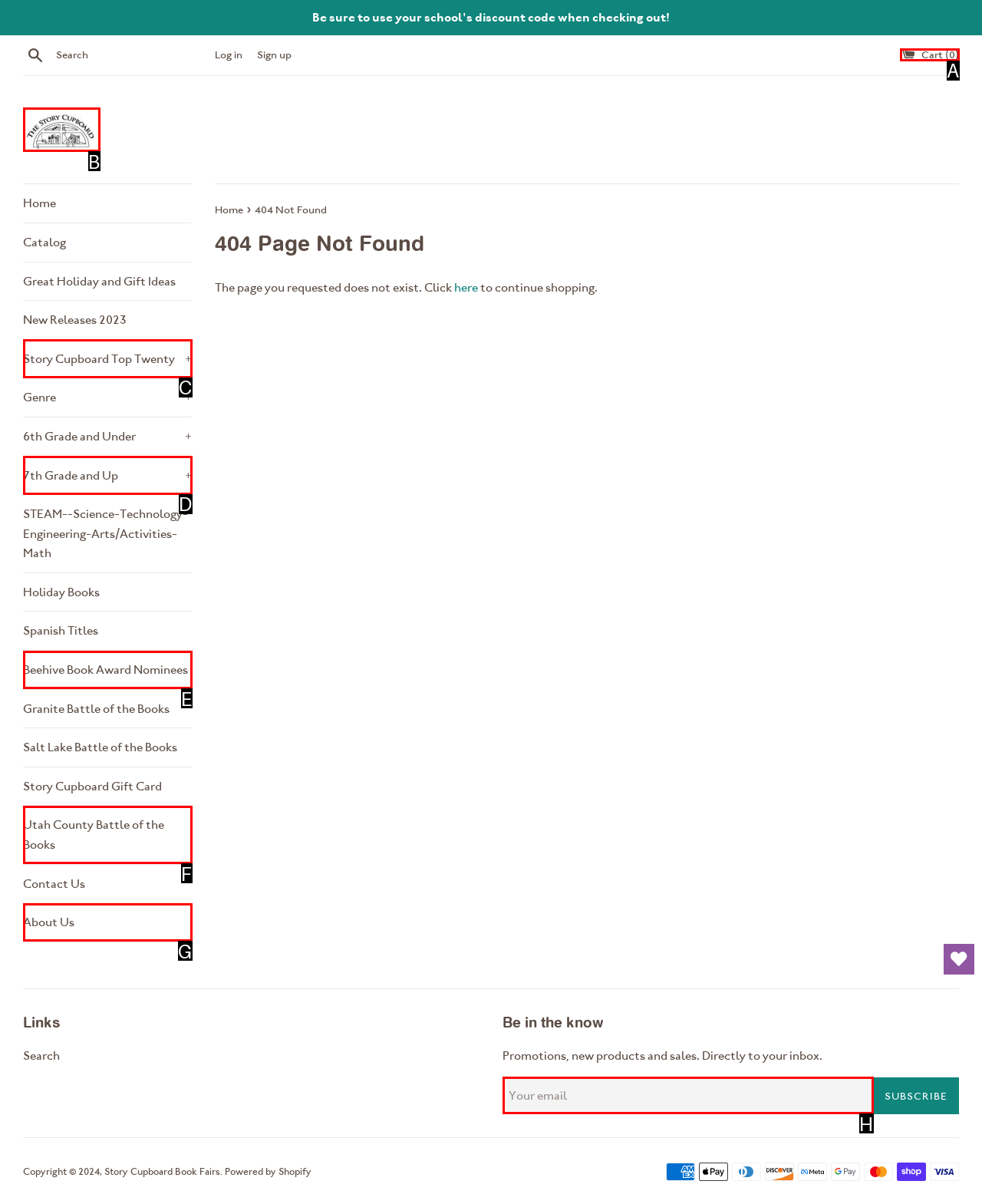Identify the HTML element that matches the description: alt="Story Cupboard Book Fairs"
Respond with the letter of the correct option.

B